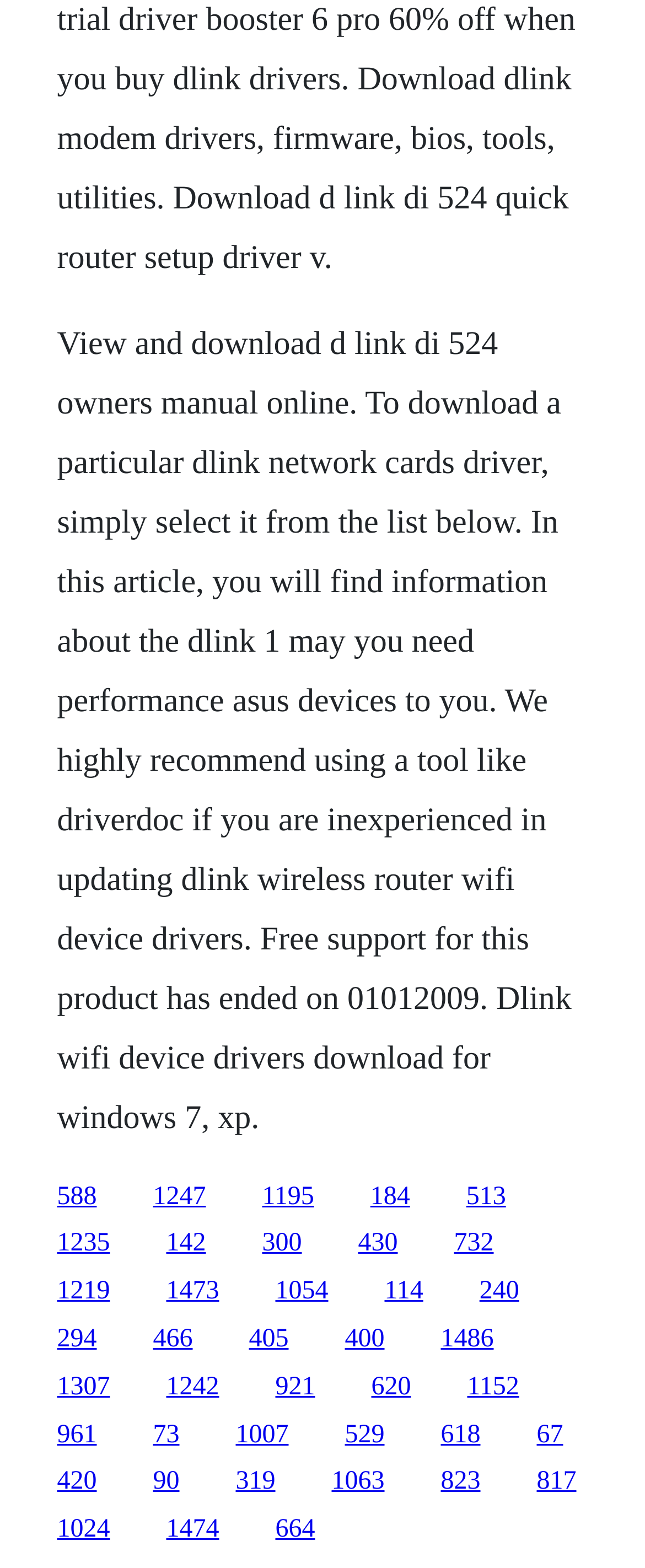Using the element description: "513", determine the bounding box coordinates. The coordinates should be in the format [left, top, right, bottom], with values between 0 and 1.

[0.723, 0.754, 0.784, 0.772]